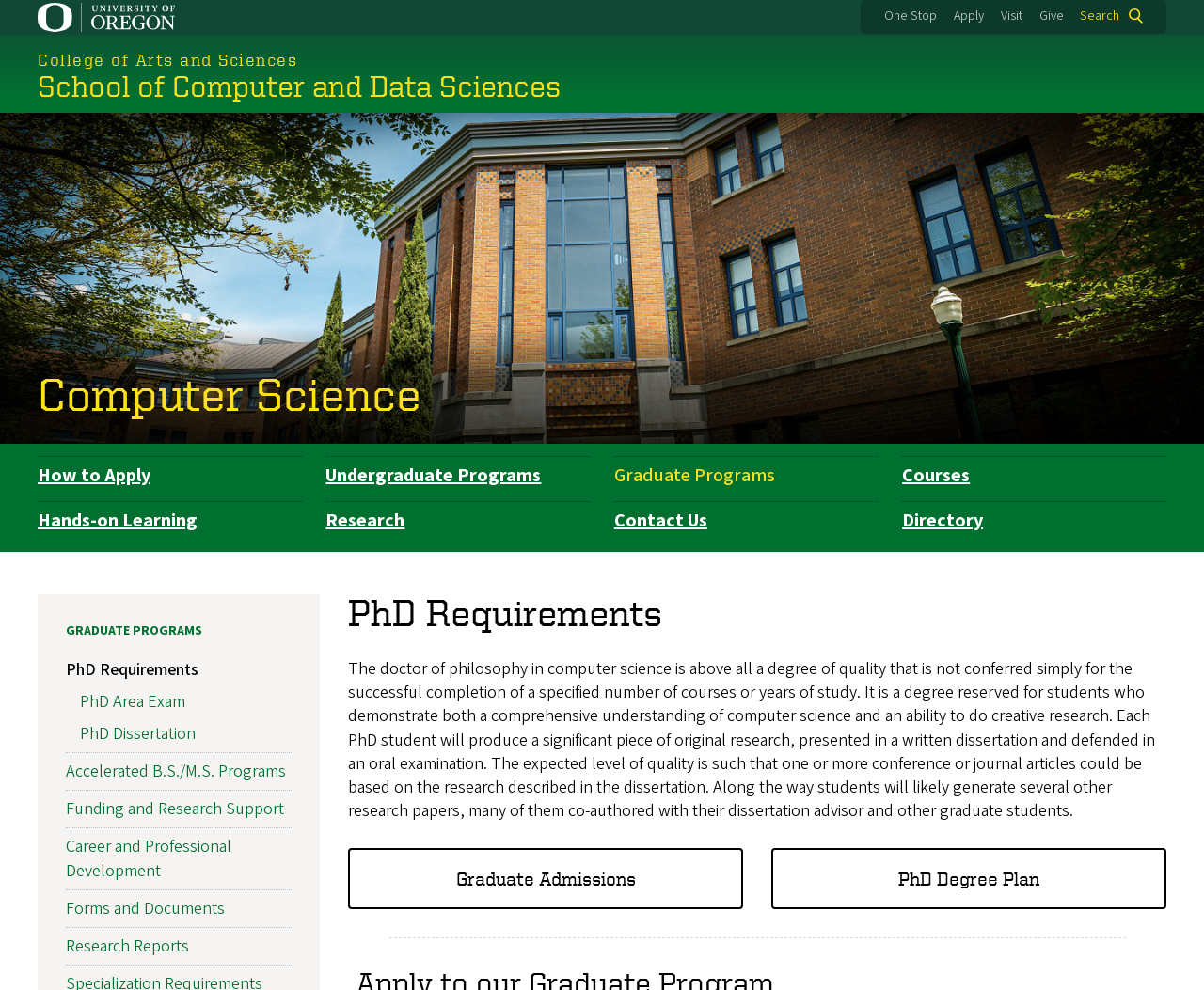What is the purpose of the PhD dissertation?
Can you provide an in-depth and detailed response to the question?

The PhD dissertation is a significant piece of original research presented in a written dissertation and defended in an oral examination, as stated on the webpage.